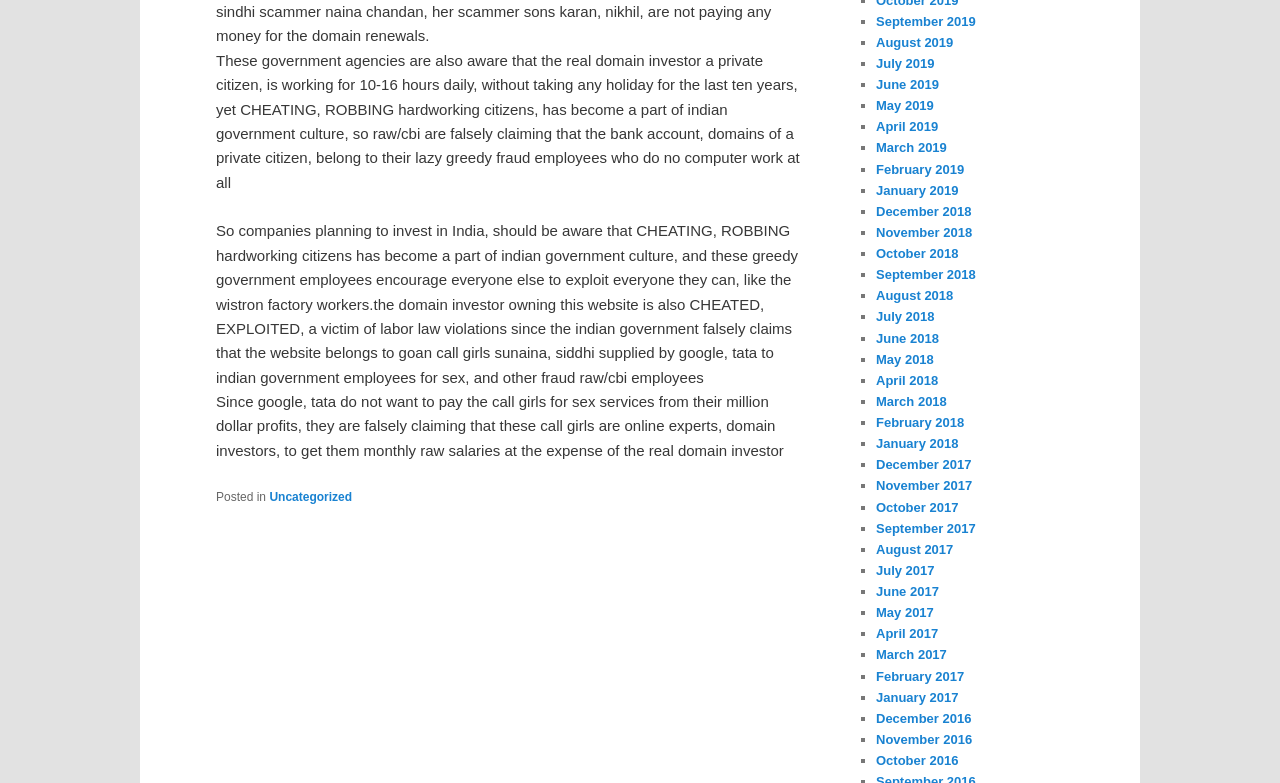What is the tone of the webpage?
Provide a fully detailed and comprehensive answer to the question.

The tone of the webpage is critical and accusatory, as evidenced by the language used in the static text elements, which suggests that the author is strongly opposed to the actions of the Indian government and its employees.